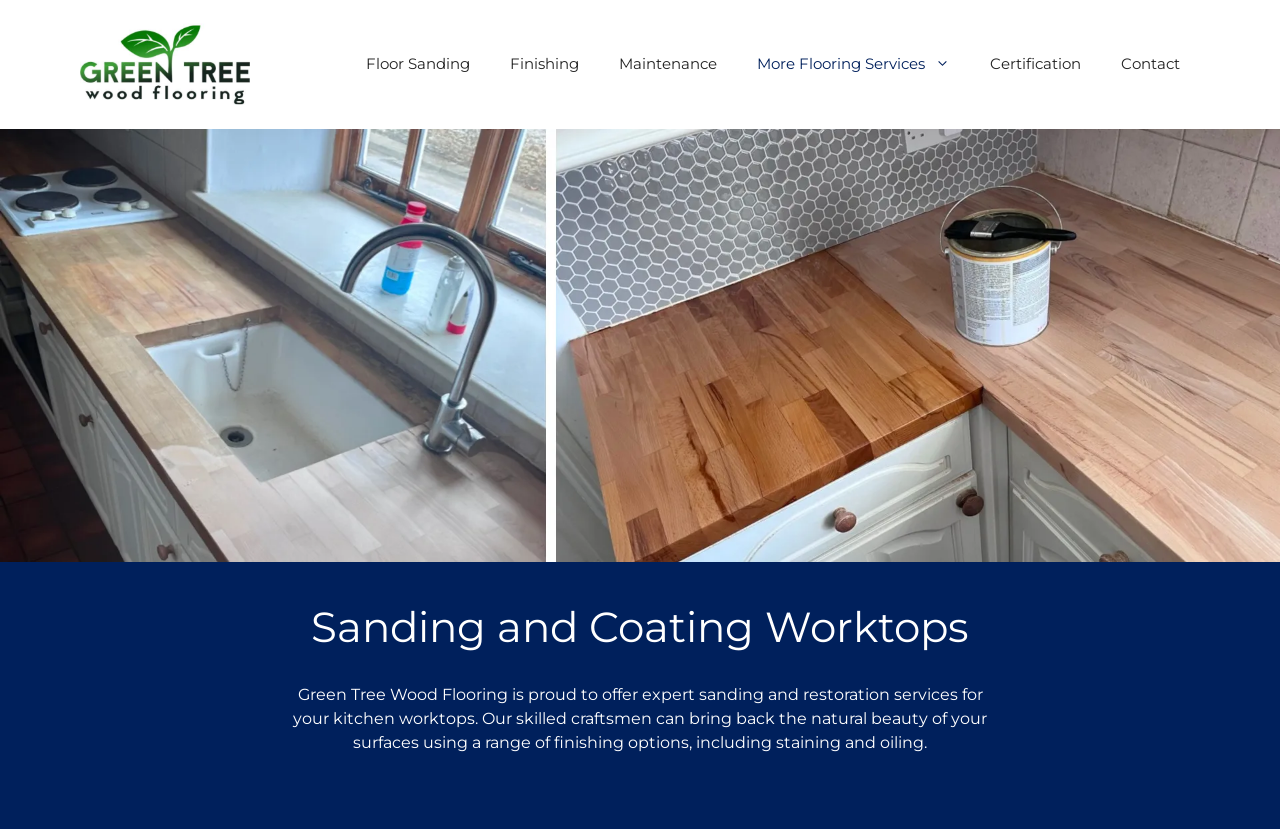What is the main image on the webpage about?
Please give a detailed and thorough answer to the question, covering all relevant points.

The image with the description 'floor sanding and restoration' is prominently displayed on the webpage, suggesting that it is the main image and represents the company's services.